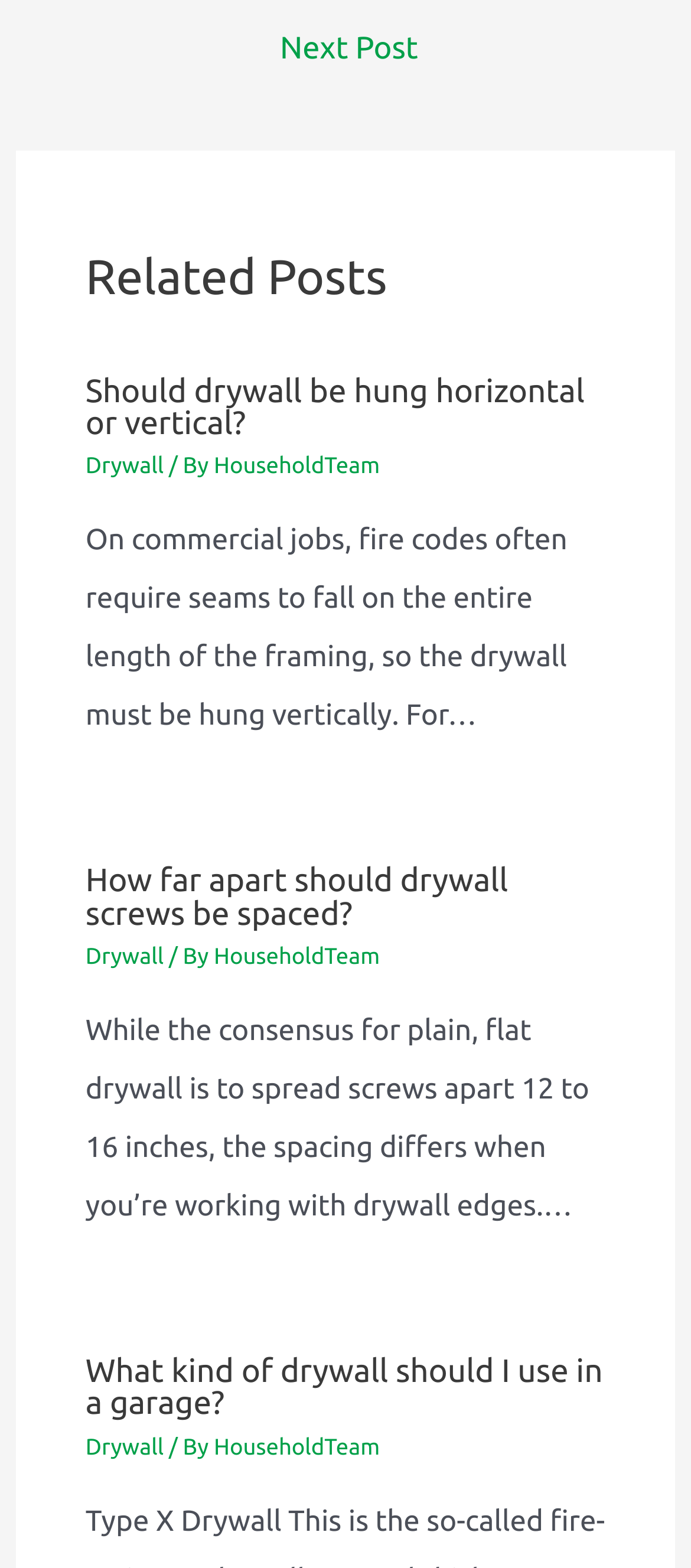Locate the bounding box coordinates of the element to click to perform the following action: 'Read 'Should drywall be hung horizontal or vertical?' article'. The coordinates should be given as four float values between 0 and 1, in the form of [left, top, right, bottom].

[0.124, 0.22, 0.876, 0.505]